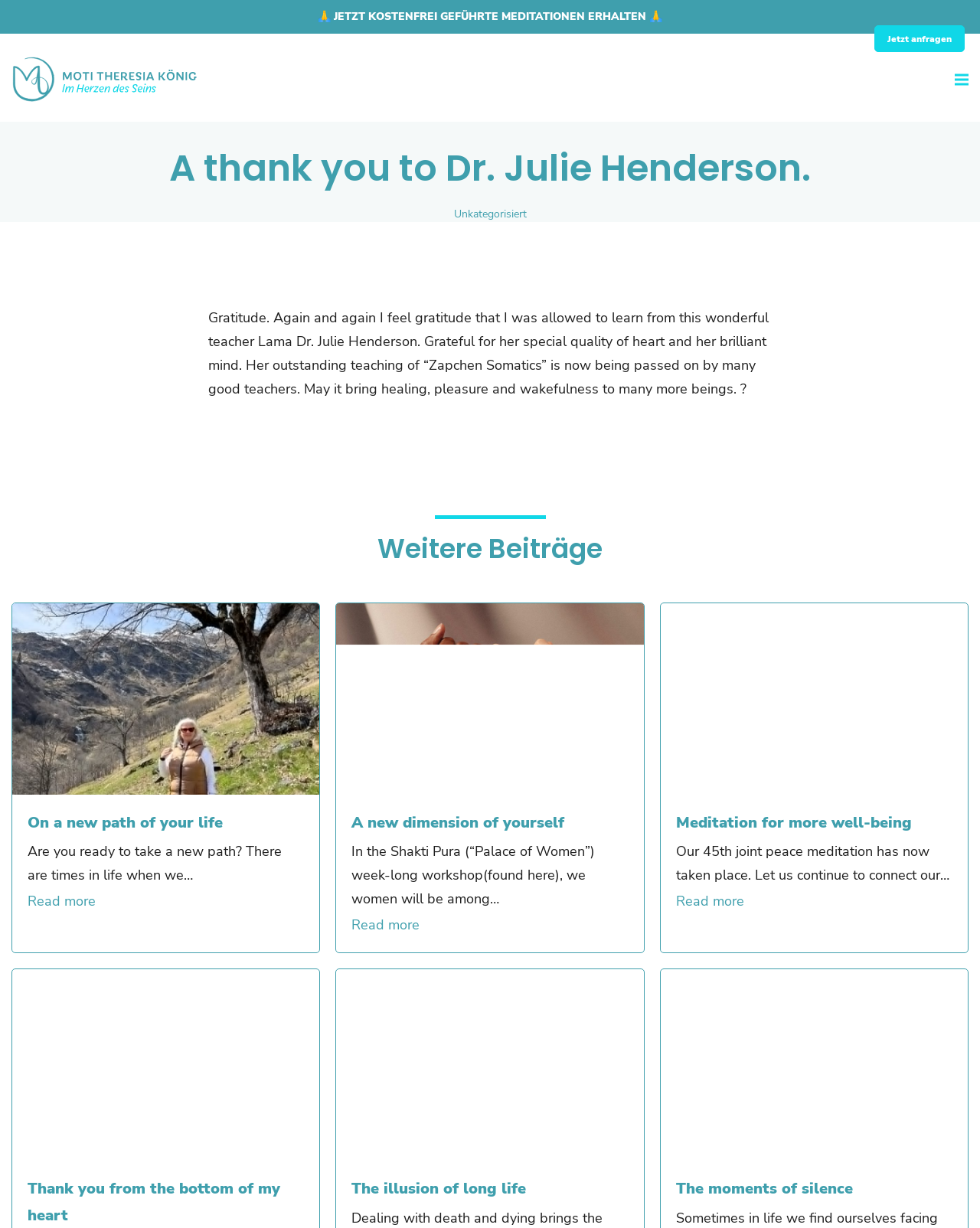Examine the image and give a thorough answer to the following question:
What is the name of the teacher being thanked?

The heading 'A thank you to Dr. Julie Henderson.' and the static text 'Gratitude. Again and again I feel gratitude that I was allowed to learn from this wonderful teacher Lama Dr. Julie Henderson.' both mention the name of the teacher being thanked, which is Dr. Julie Henderson.